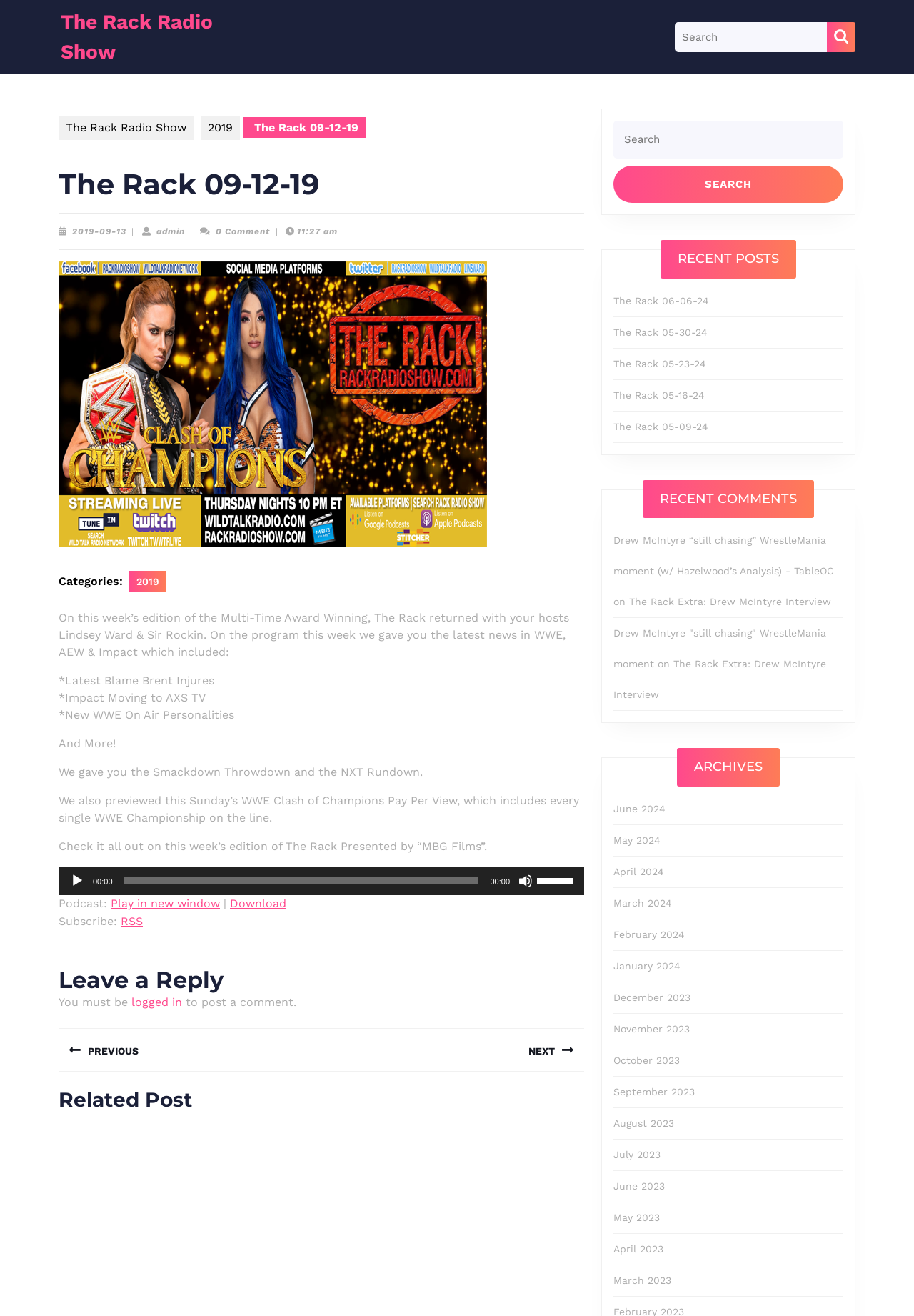Pinpoint the bounding box coordinates of the clickable area necessary to execute the following instruction: "Search for something". The coordinates should be given as four float numbers between 0 and 1, namely [left, top, right, bottom].

[0.738, 0.017, 0.905, 0.04]